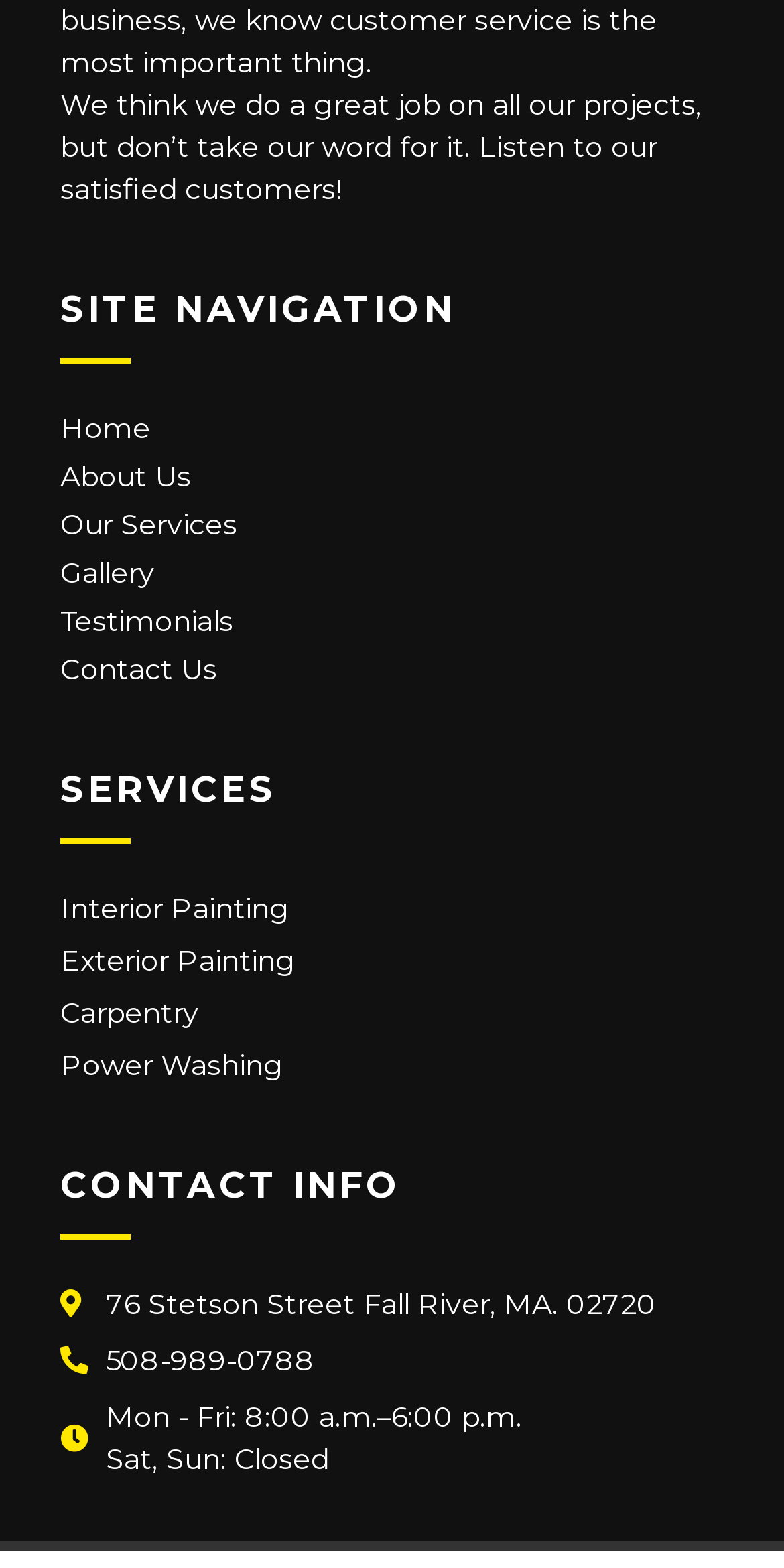Identify the bounding box of the HTML element described here: "Exterior Painting". Provide the coordinates as four float numbers between 0 and 1: [left, top, right, bottom].

[0.077, 0.599, 0.923, 0.626]